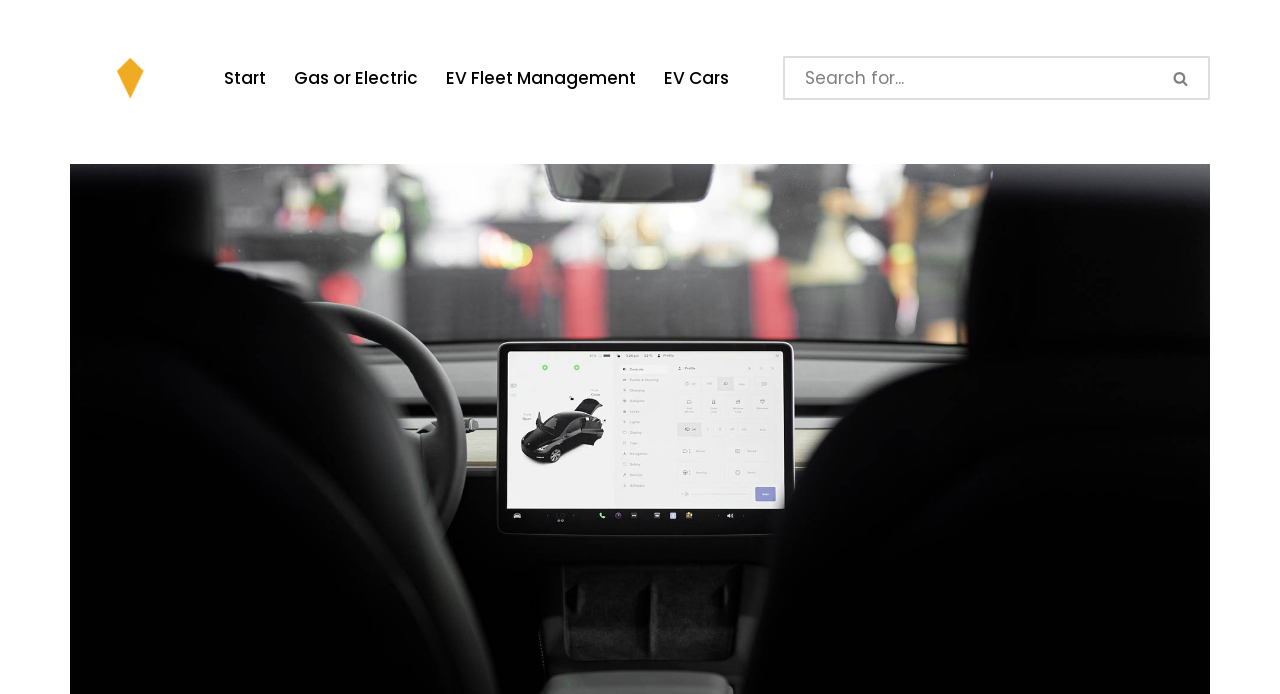What is the text on the top-left link?
Please use the visual content to give a single word or phrase answer.

Skip to content